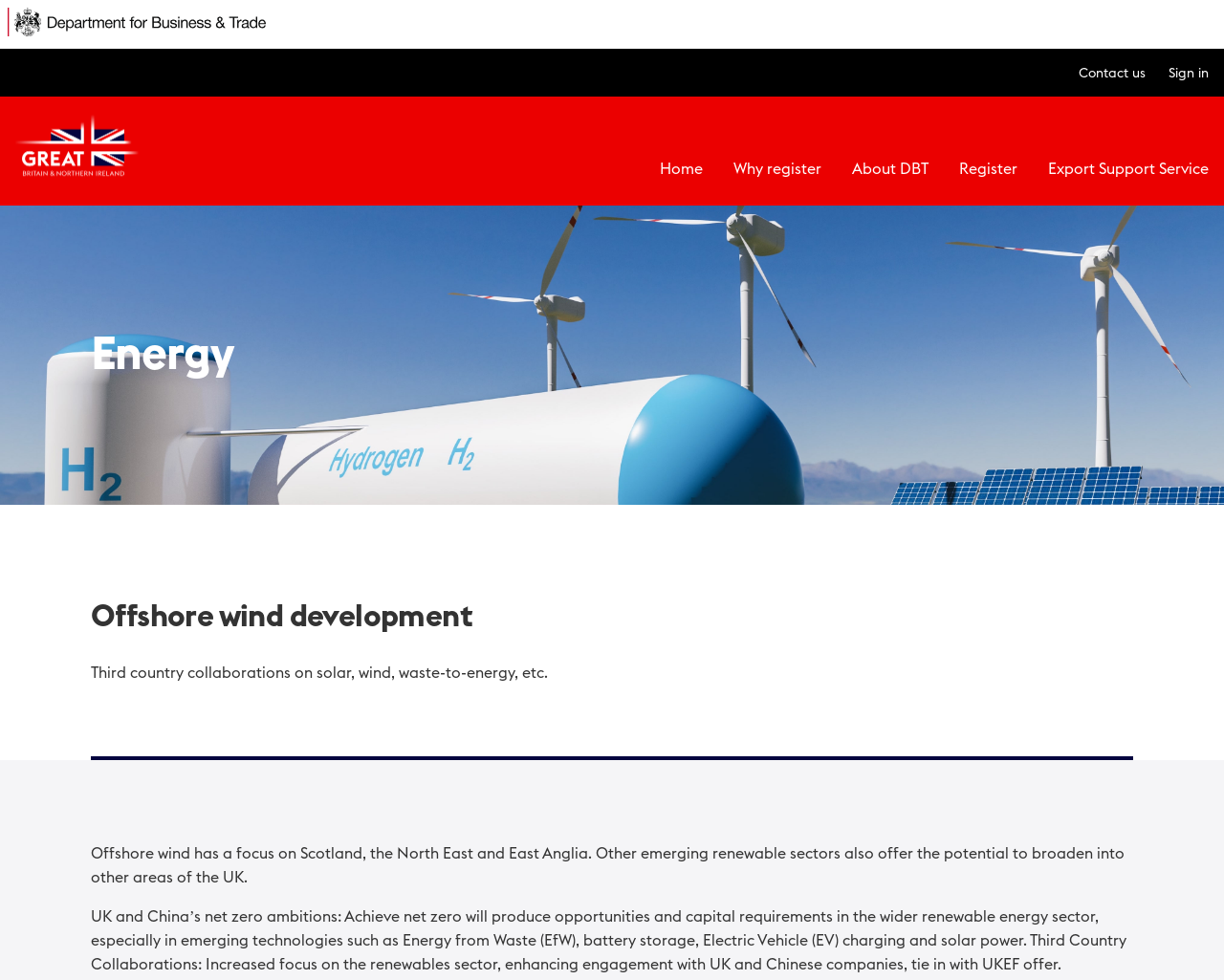Provide a brief response to the question below using one word or phrase:
What is the goal of UK and China's net zero ambitions?

Achieve net zero